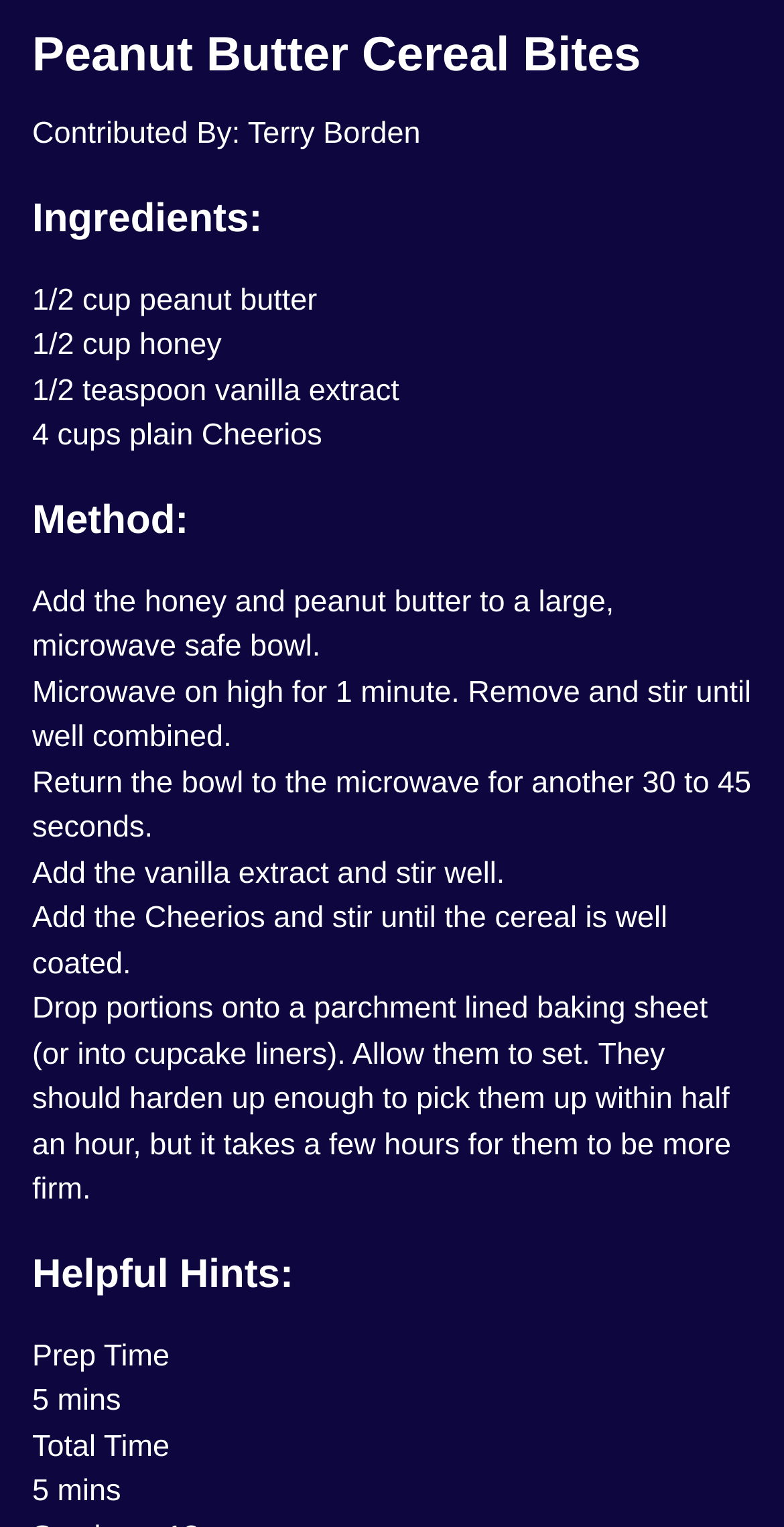How many cups of Cheerios are needed?
Analyze the image and provide a thorough answer to the question.

I found the ingredient '4 cups plain Cheerios' in the 'Ingredients' section of the recipe, which indicates that 4 cups of Cheerios are required.